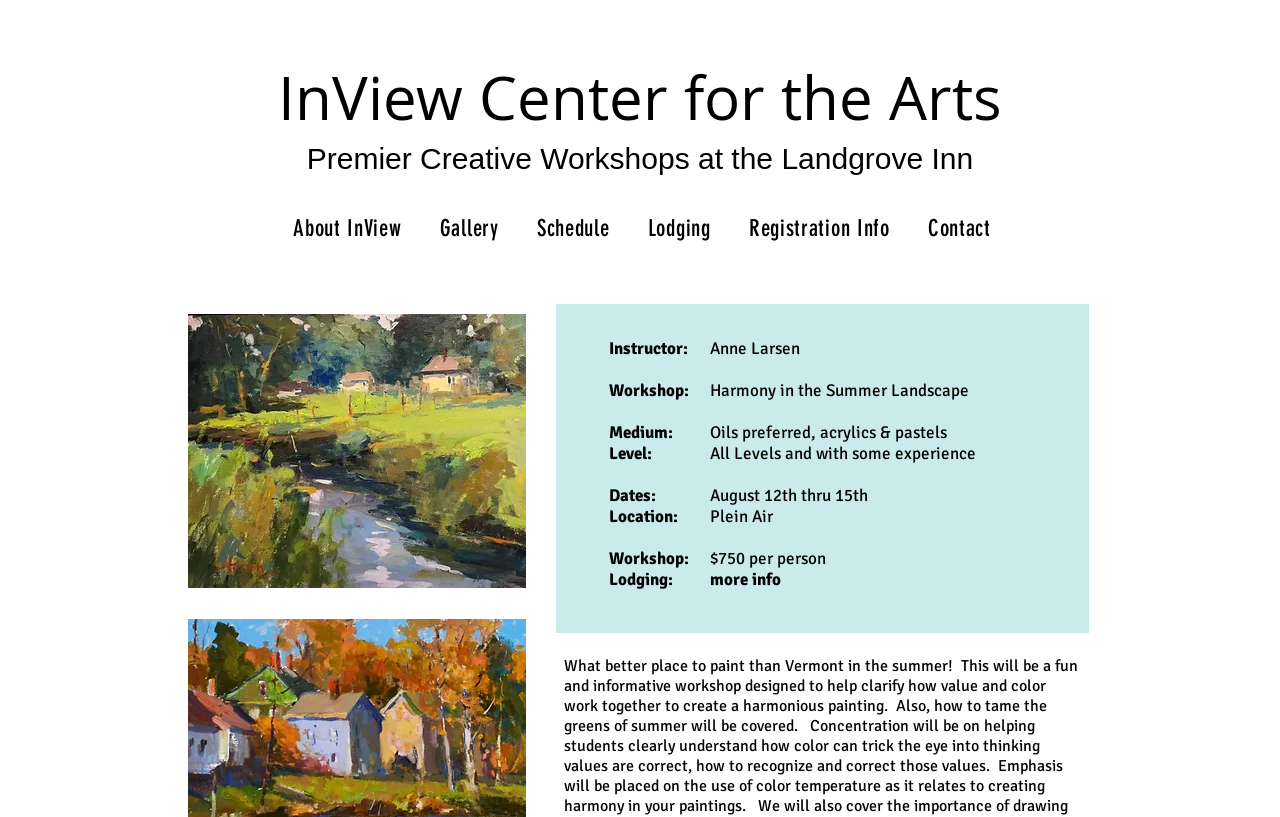Identify and provide the main heading of the webpage.

Premier Creative Workshops at the Landgrove Inn